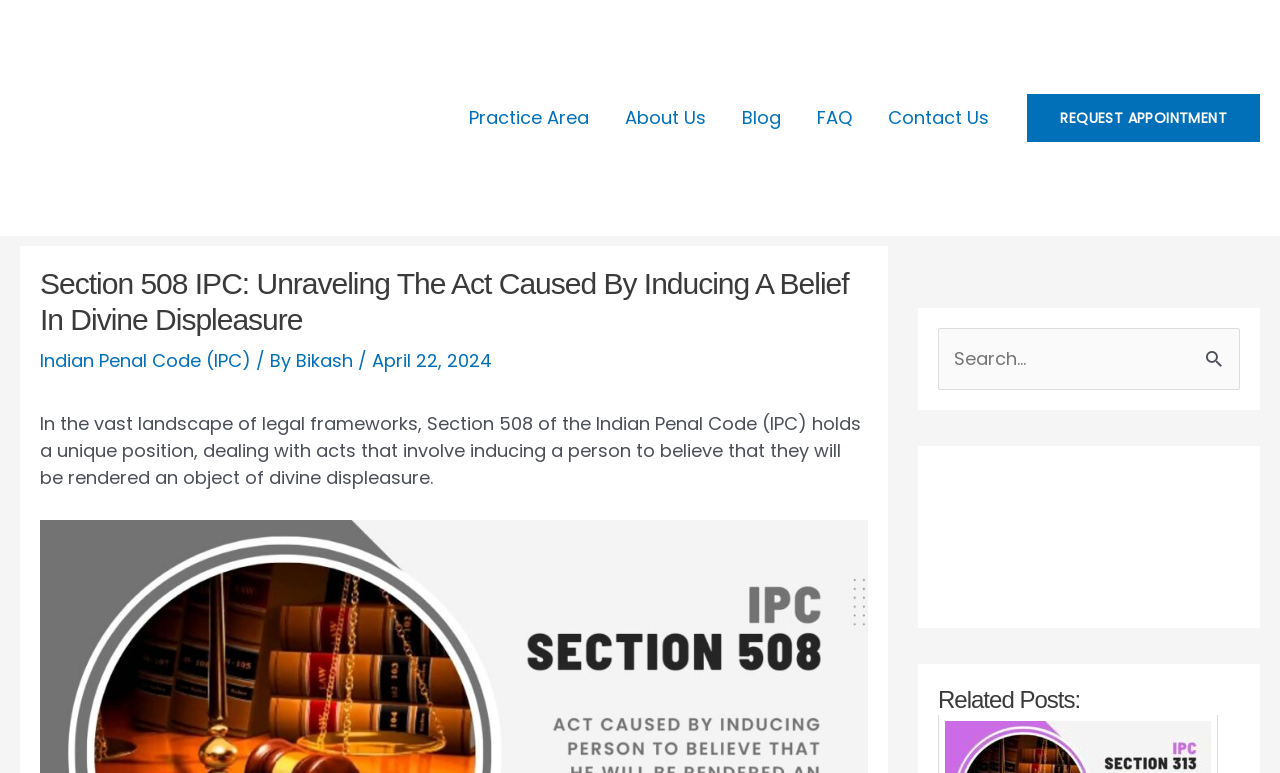Who is the author of the article?
Provide a thorough and detailed answer to the question.

The author of the article can be found in the link 'Bikash' which is located below the heading 'Section 508 IPC: Unraveling The Act Caused By Inducing A Belief In Divine Displeasure'.